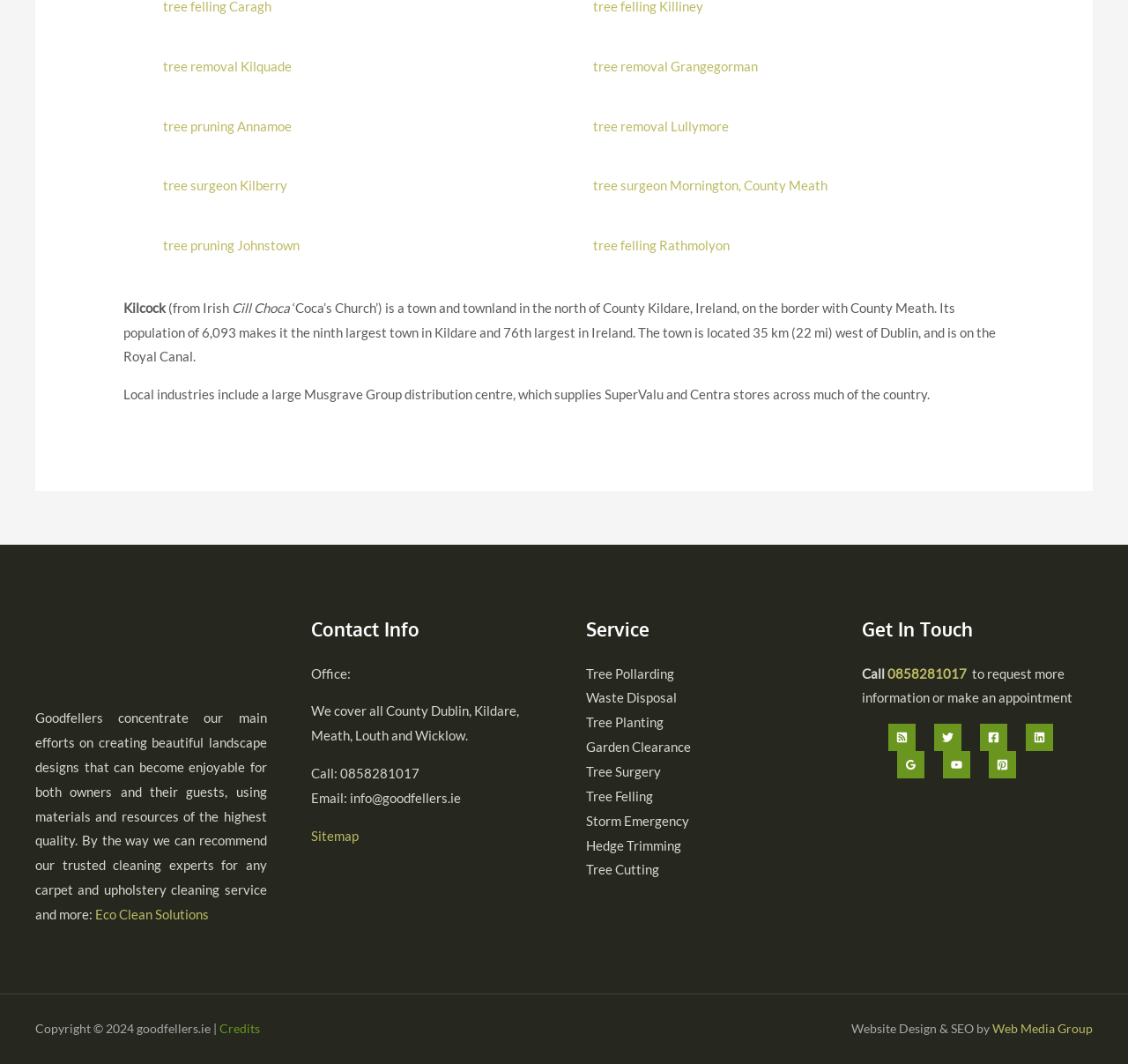Identify the bounding box coordinates of the specific part of the webpage to click to complete this instruction: "Follow the company on Twitter".

[0.828, 0.68, 0.852, 0.706]